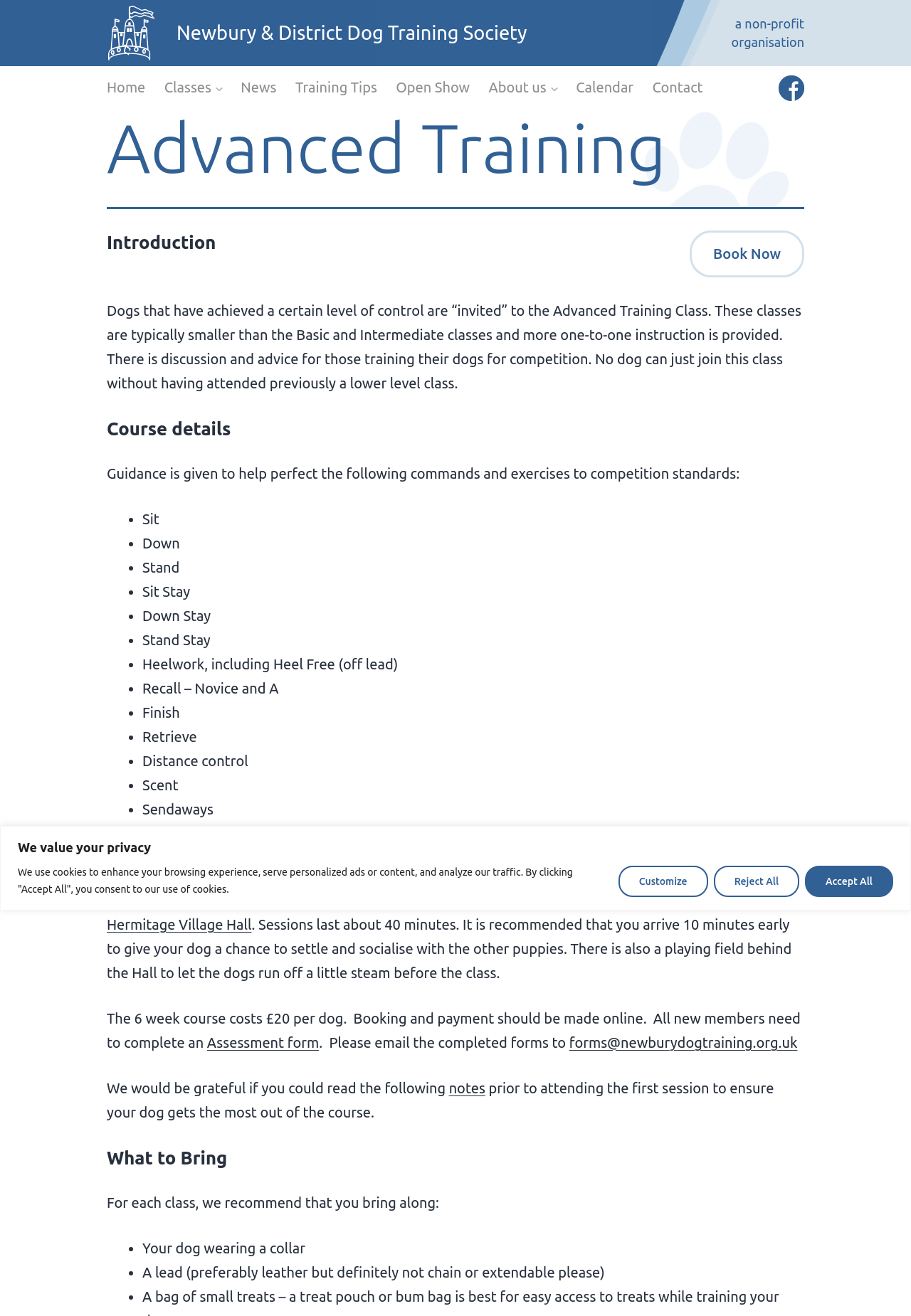What commands are perfected in the Advanced Training Class?
Provide a detailed answer to the question, using the image to inform your response.

The Advanced Training Class helps perfect various commands and exercises to competition standards, including Sit, Down, Stand, Sit Stay, Down Stay, Stand Stay, Heelwork, Recall, Finish, Retrieve, Distance control, and Scent.